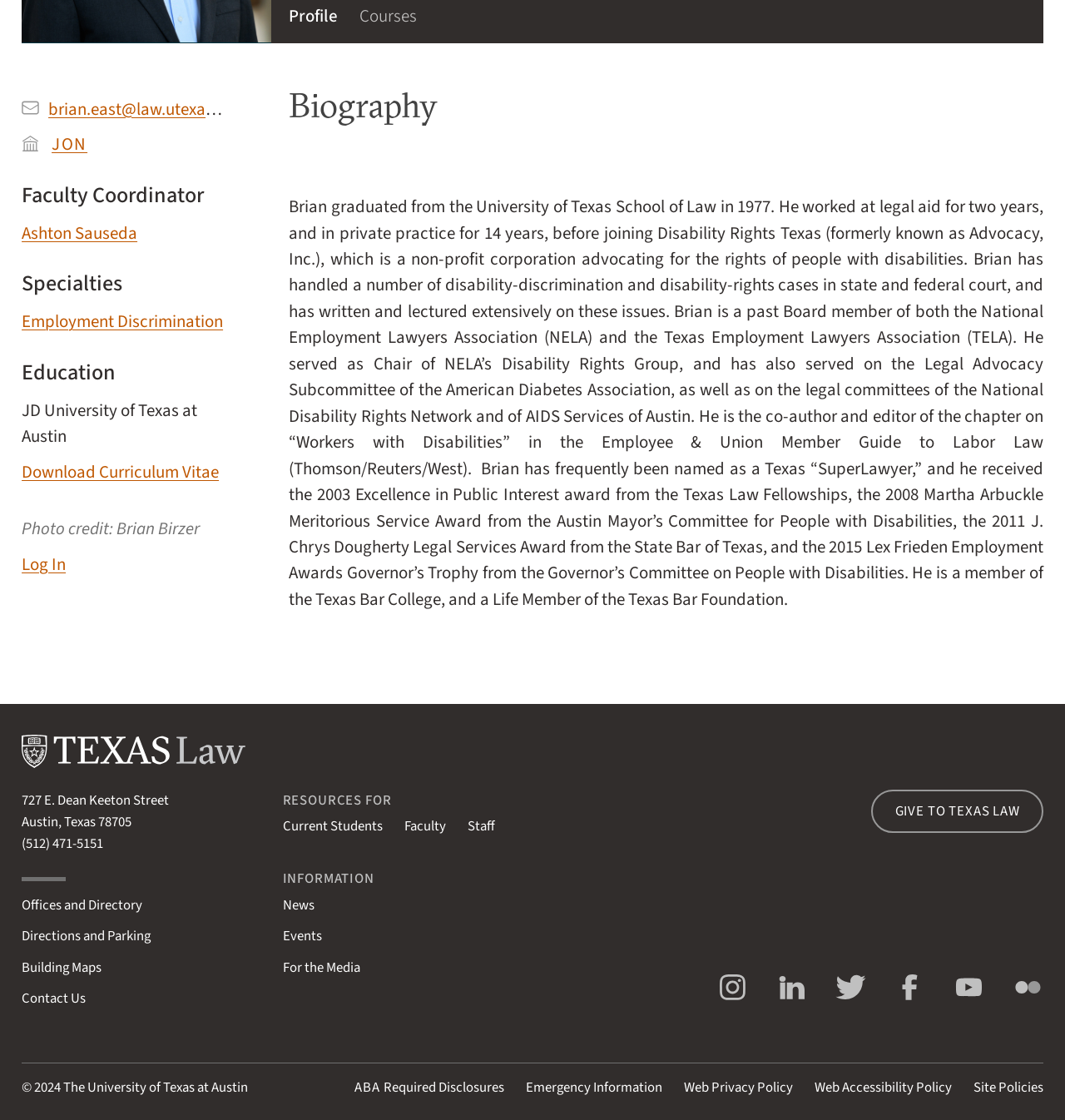Can you find the bounding box coordinates for the UI element given this description: "Site Policies"? Provide the coordinates as four float numbers between 0 and 1: [left, top, right, bottom].

[0.914, 0.962, 0.98, 0.98]